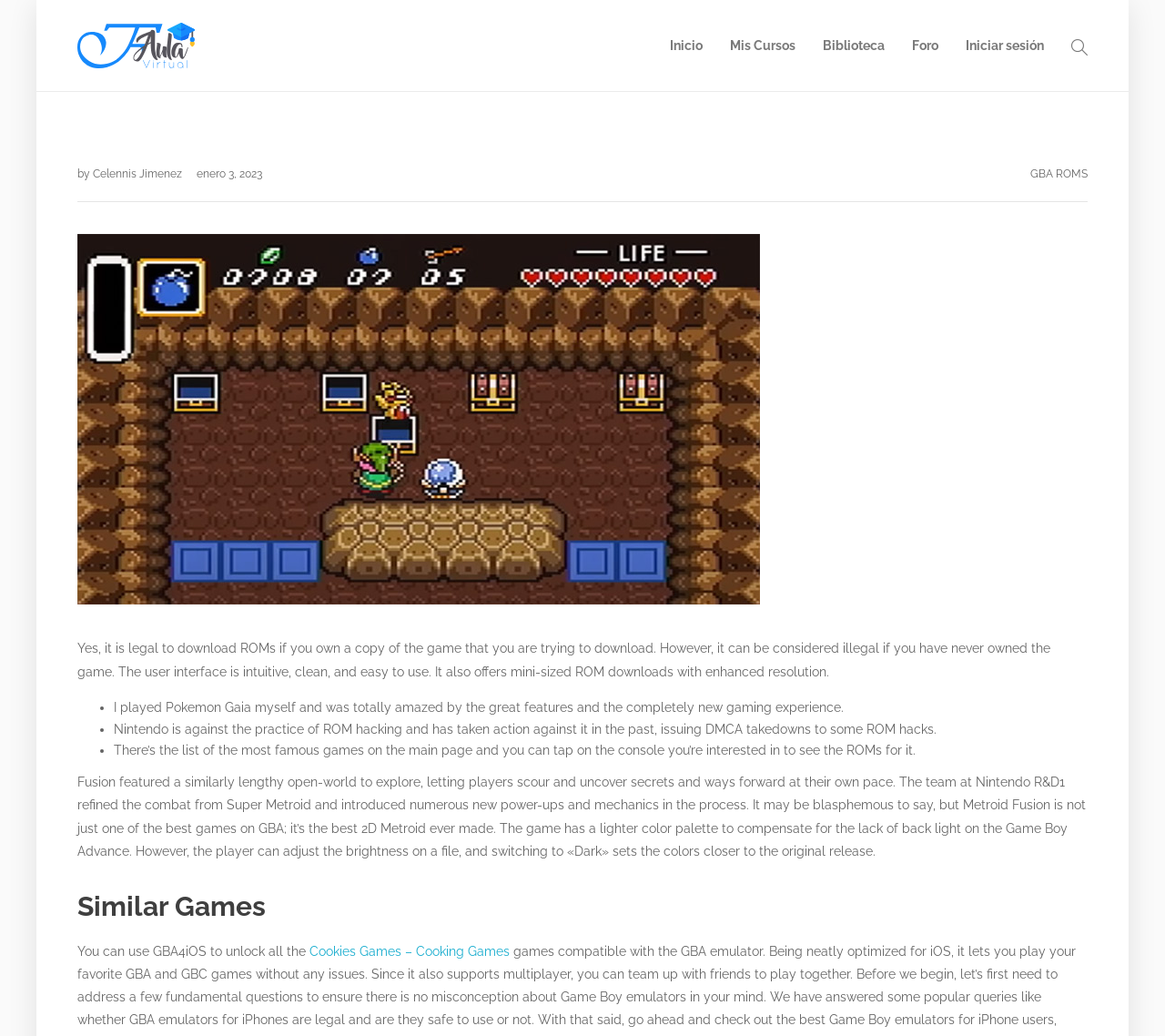Please answer the following question using a single word or phrase: 
Who created the website?

Celennis Jimenez